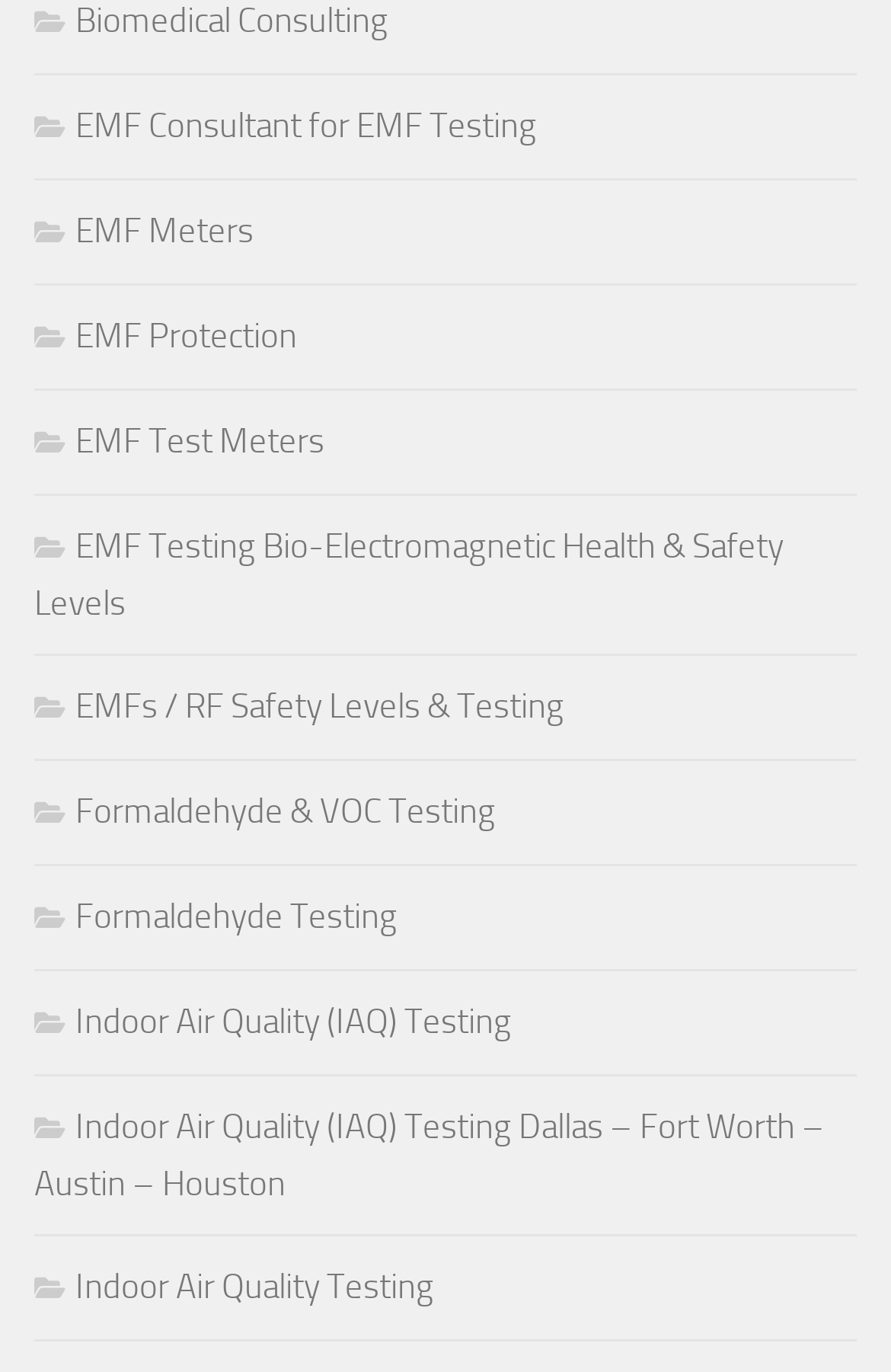Return the bounding box coordinates of the UI element that corresponds to this description: "Indoor Air Quality Testing". The coordinates must be given as four float numbers in the range of 0 and 1, [left, top, right, bottom].

[0.038, 0.923, 0.487, 0.953]